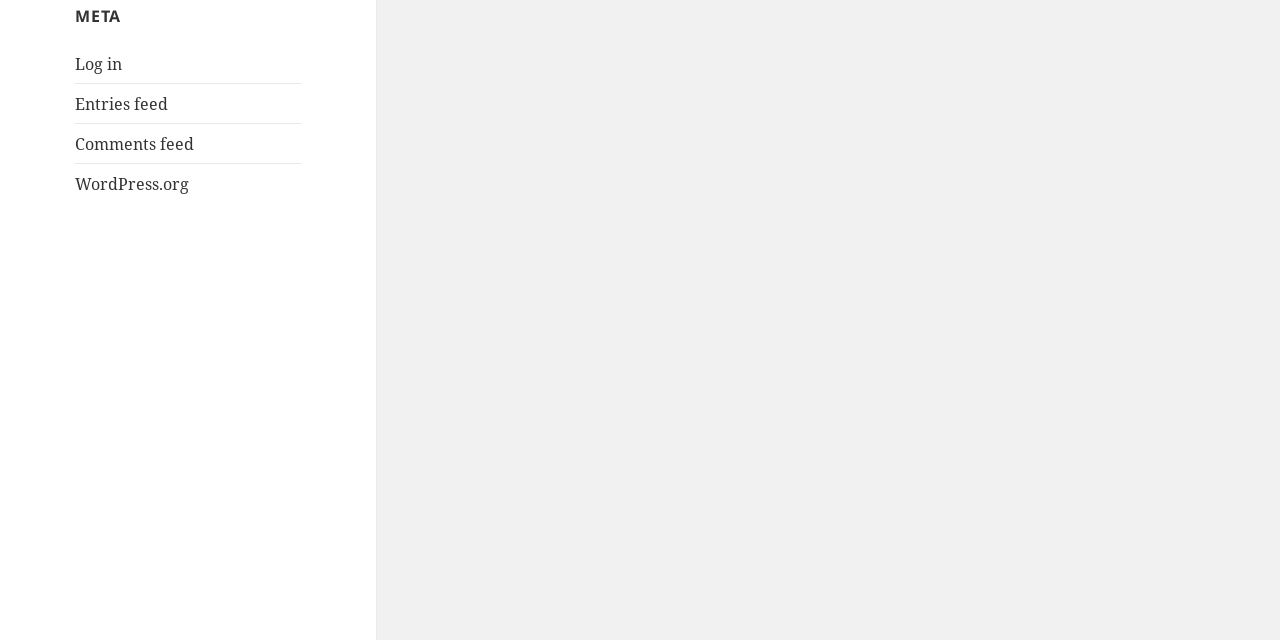Bounding box coordinates must be specified in the format (top-left x, top-left y, bottom-right x, bottom-right y). All values should be floating point numbers between 0 and 1. What are the bounding box coordinates of the UI element described as: WordPress.org

[0.059, 0.27, 0.148, 0.304]